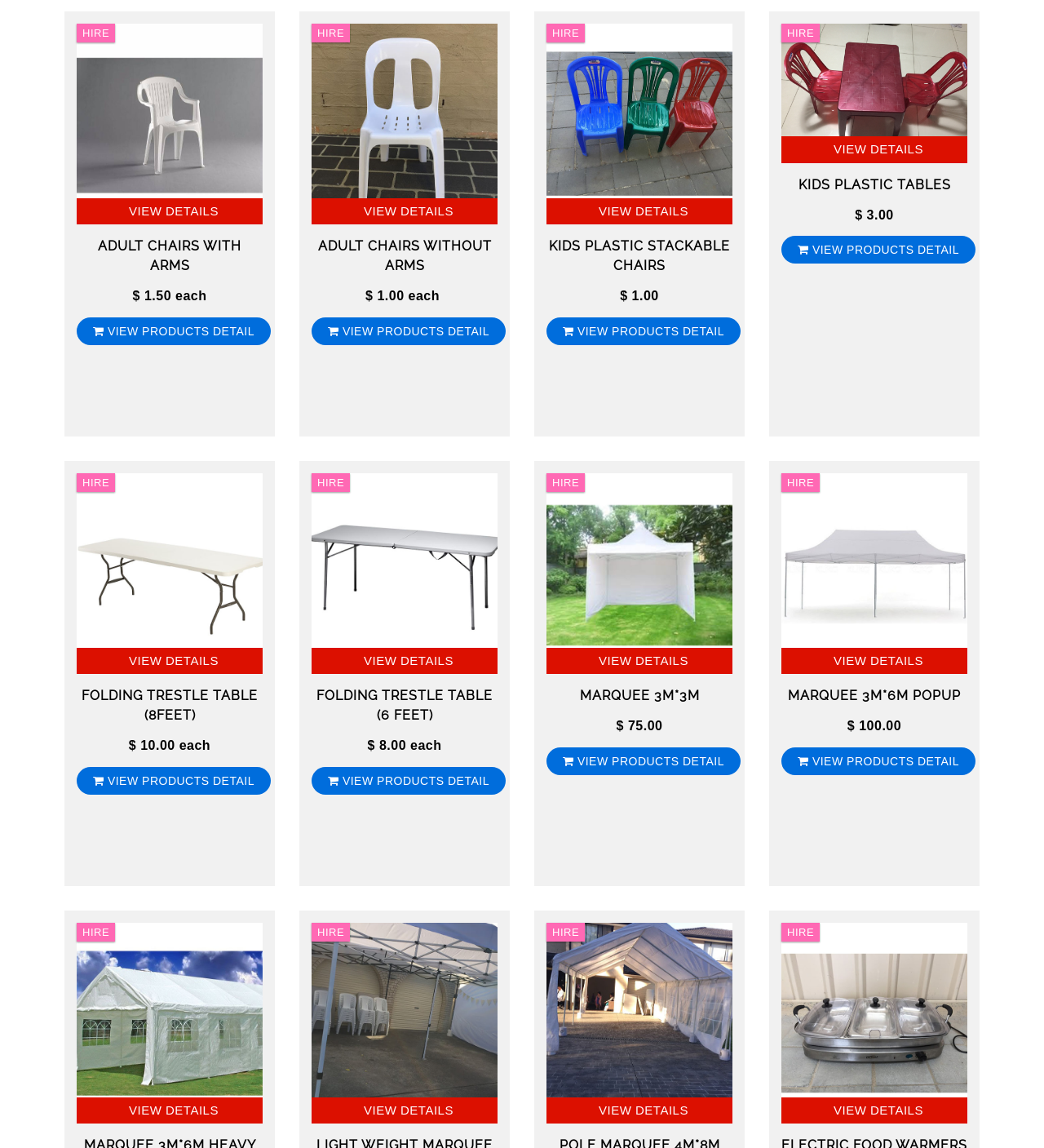Respond to the question with just a single word or phrase: 
How many products are available for hire?

8